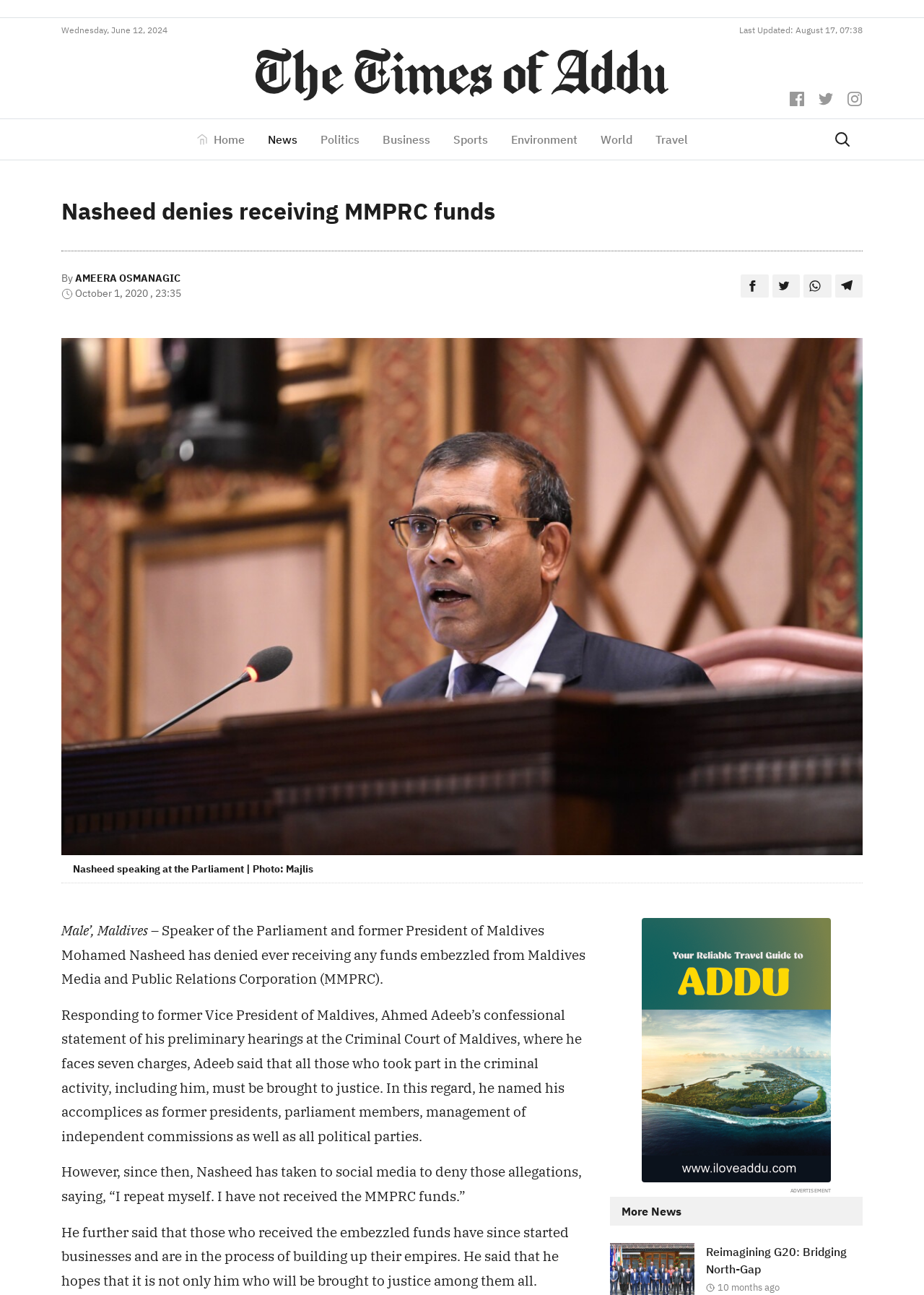Based on the image, give a detailed response to the question: Who is the author of the news article?

The author of the news article can be found in the byline, which says 'By AMEERA OSMANAGIC'. This indicates that AMEERA OSMANAGIC is the author of the article.